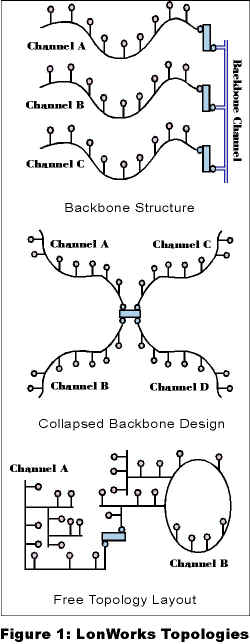Give a meticulous account of what the image depicts.

**Figure 1: LonWorks Topologies**

This diagram illustrates three distinct network topologies used in LonWorks systems, showcasing the design and arrangement of channels. 

1. **Backbone Structure**: This section displays multiple channels (A, B, and C) connected via a backbone channel, emphasizing the hierarchical relationship where several channels aggregate to a central backbone for efficient data flow.

2. **Collapsed Backbone Design**: Here, channels (A to D) converge, demonstrating a simplified network structure that allows for effective communication across various connected devices, optimizing both layout and performance.

3. **Free Topology Layout**: The final representation shows a more flexible network arrangement, where channels do not follow a strict backbone connection, allowing for easier modifications and expansions within a network.

These illustrations highlight the design flexibility within LonWorks networks, empowering system integrators to choose the most suitable topology based on their specific project requirements.